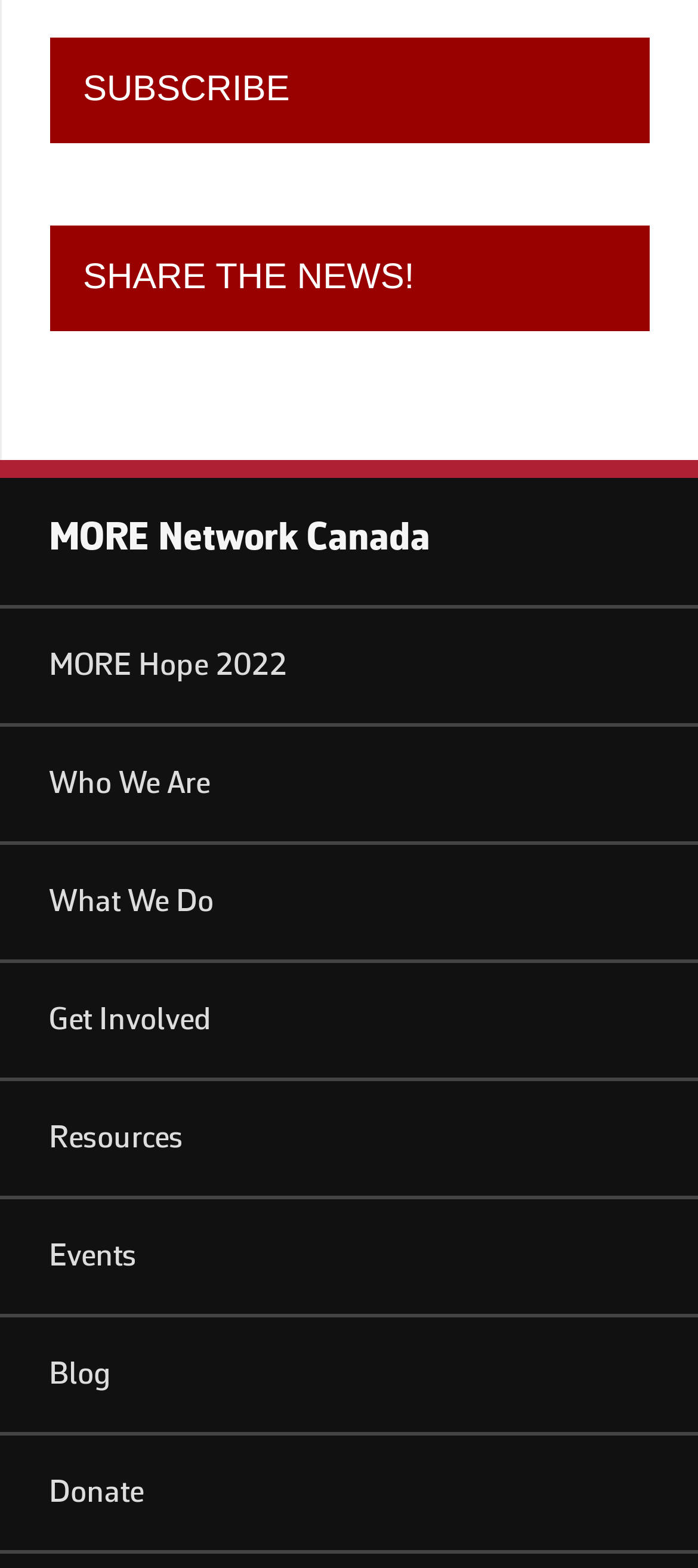Provide a one-word or brief phrase answer to the question:
What is the last link in the webpage?

Donate